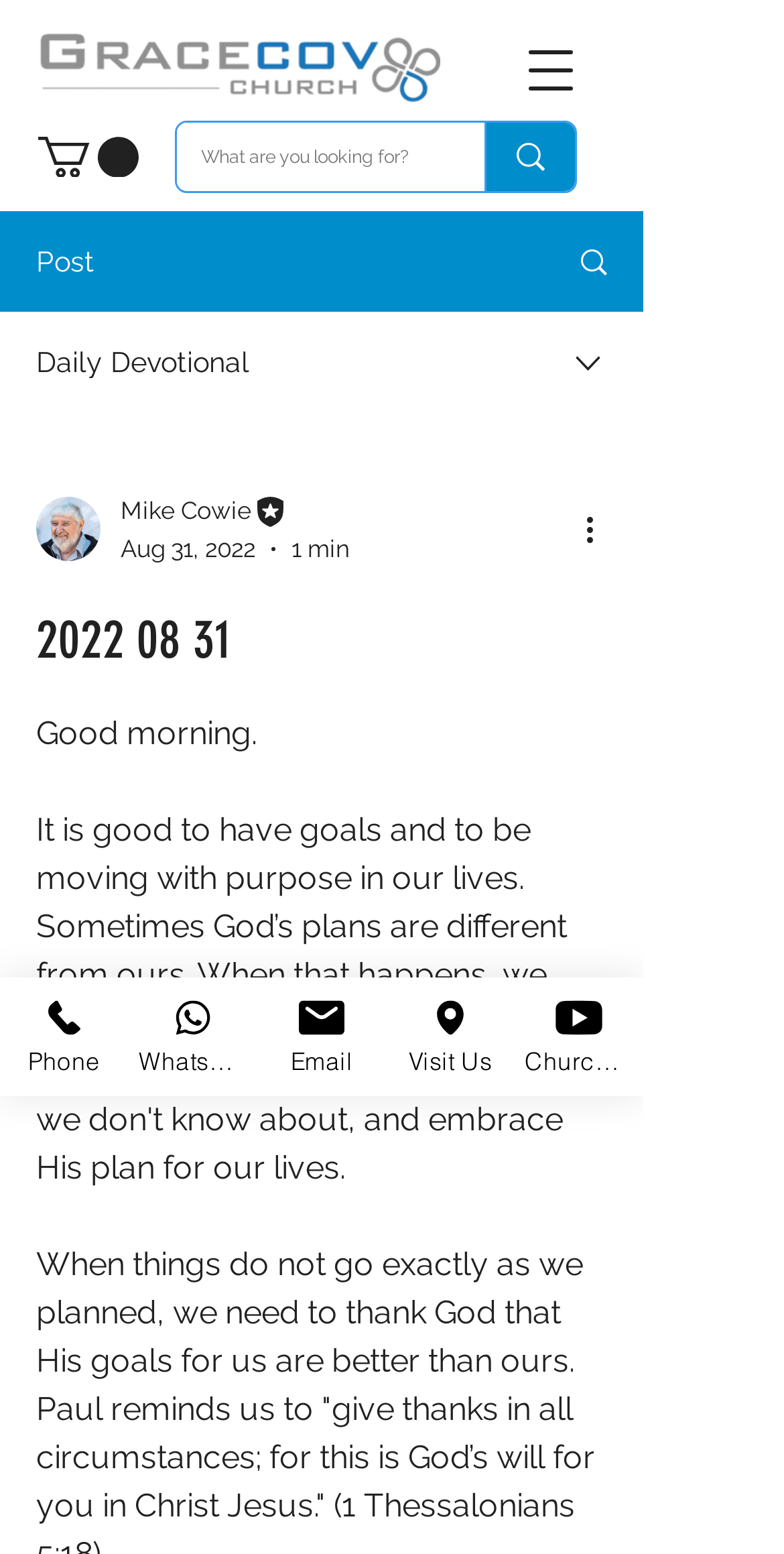Specify the bounding box coordinates of the area that needs to be clicked to achieve the following instruction: "View more actions".

[0.738, 0.325, 0.8, 0.356]